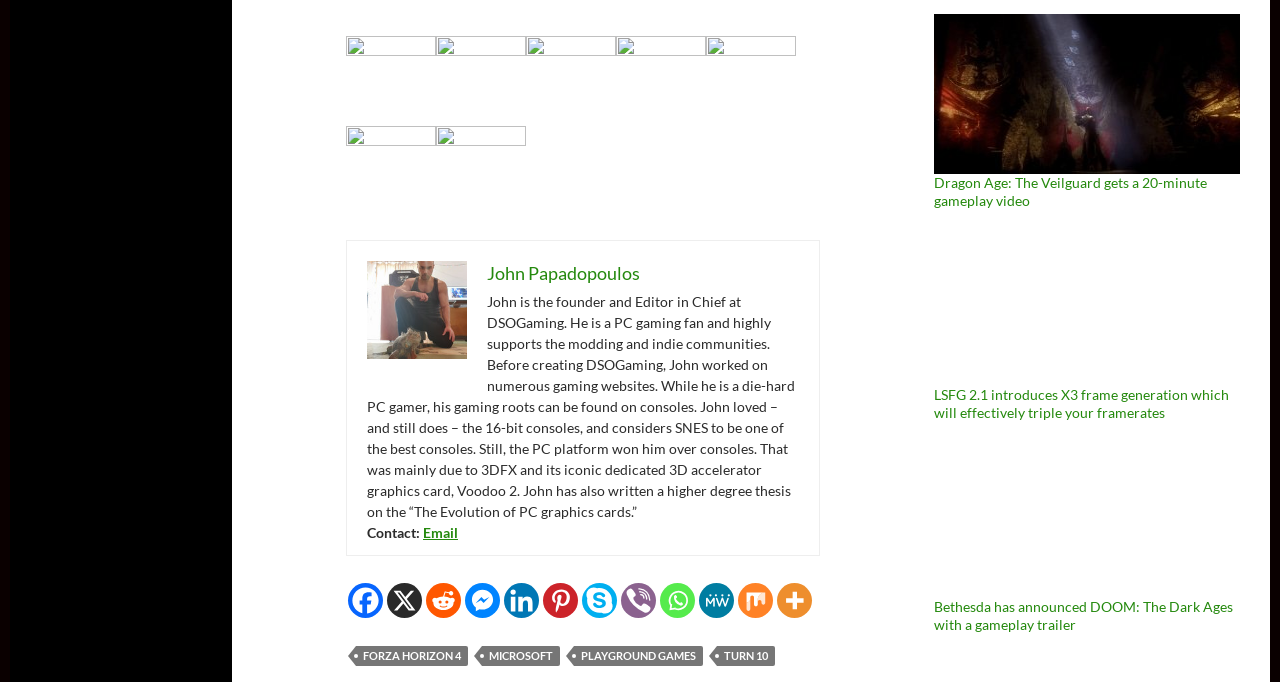Show the bounding box coordinates of the element that should be clicked to complete the task: "View John Papadopoulos' profile".

[0.38, 0.385, 0.5, 0.417]